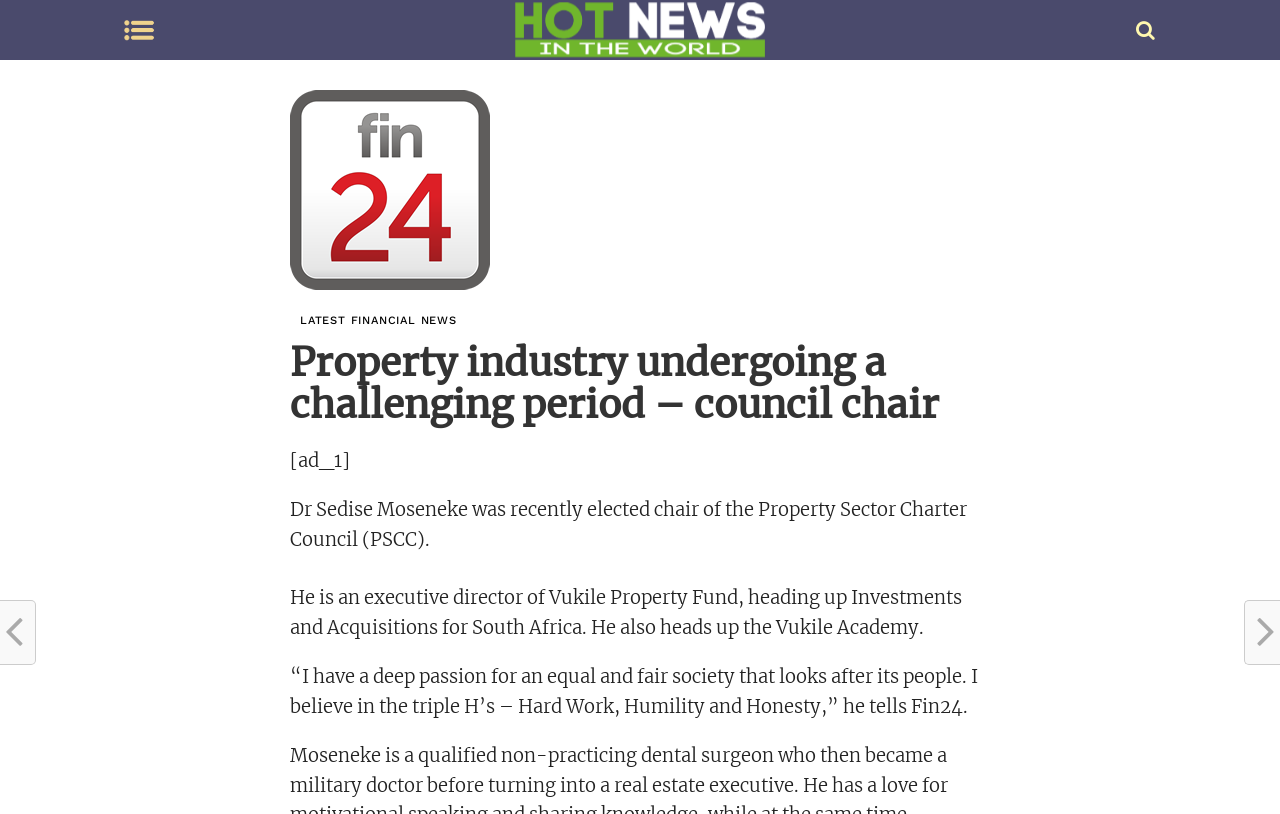Who is the chair of the Property Sector Charter Council?
Look at the image and answer with only one word or phrase.

Dr Sedise Moseneke